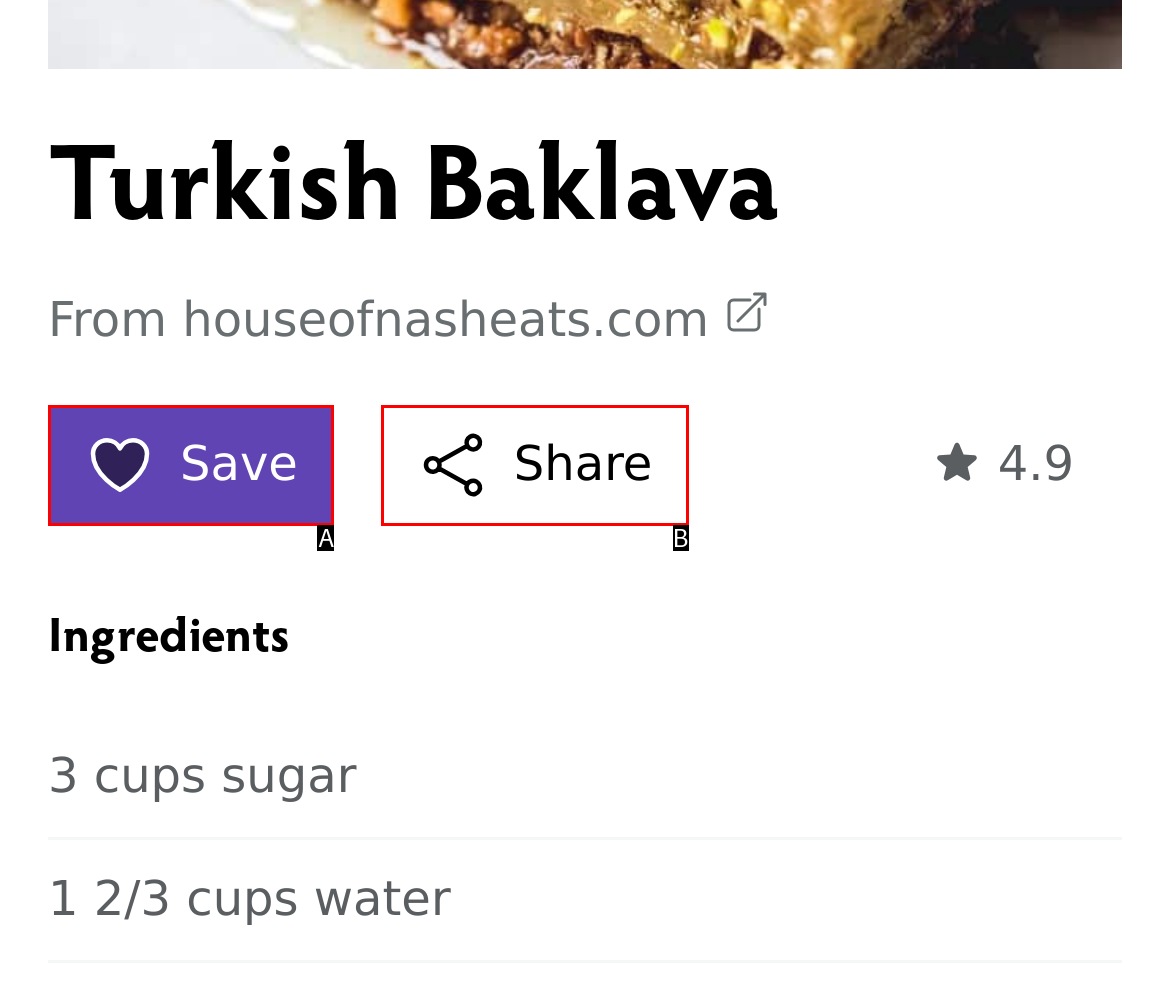Based on the description: Share Copied Link!, identify the matching lettered UI element.
Answer by indicating the letter from the choices.

B